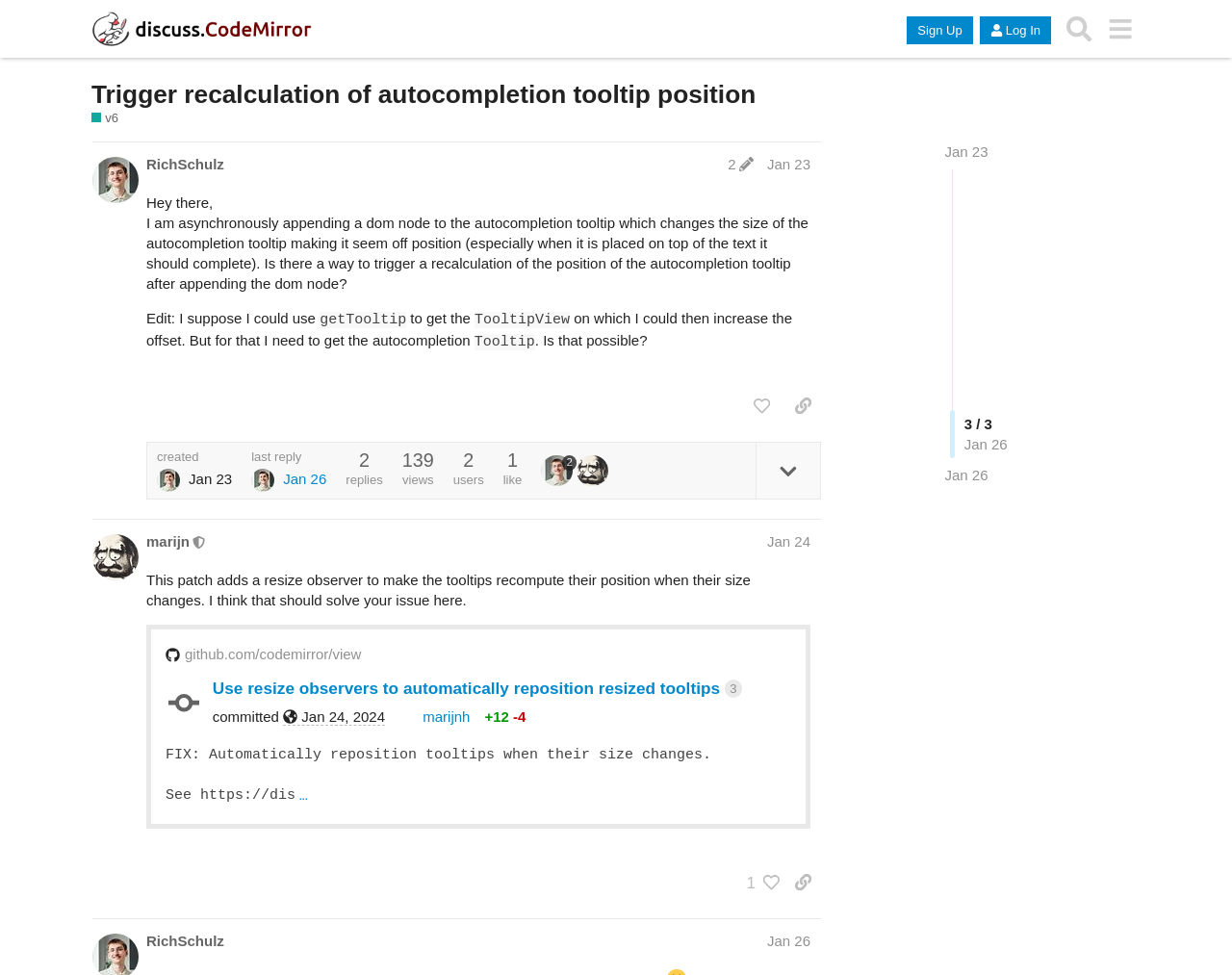Refer to the element description Jan 23 and identify the corresponding bounding box in the screenshot. Format the coordinates as (top-left x, top-left y, bottom-right x, bottom-right y) with values in the range of 0 to 1.

[0.767, 0.147, 0.802, 0.164]